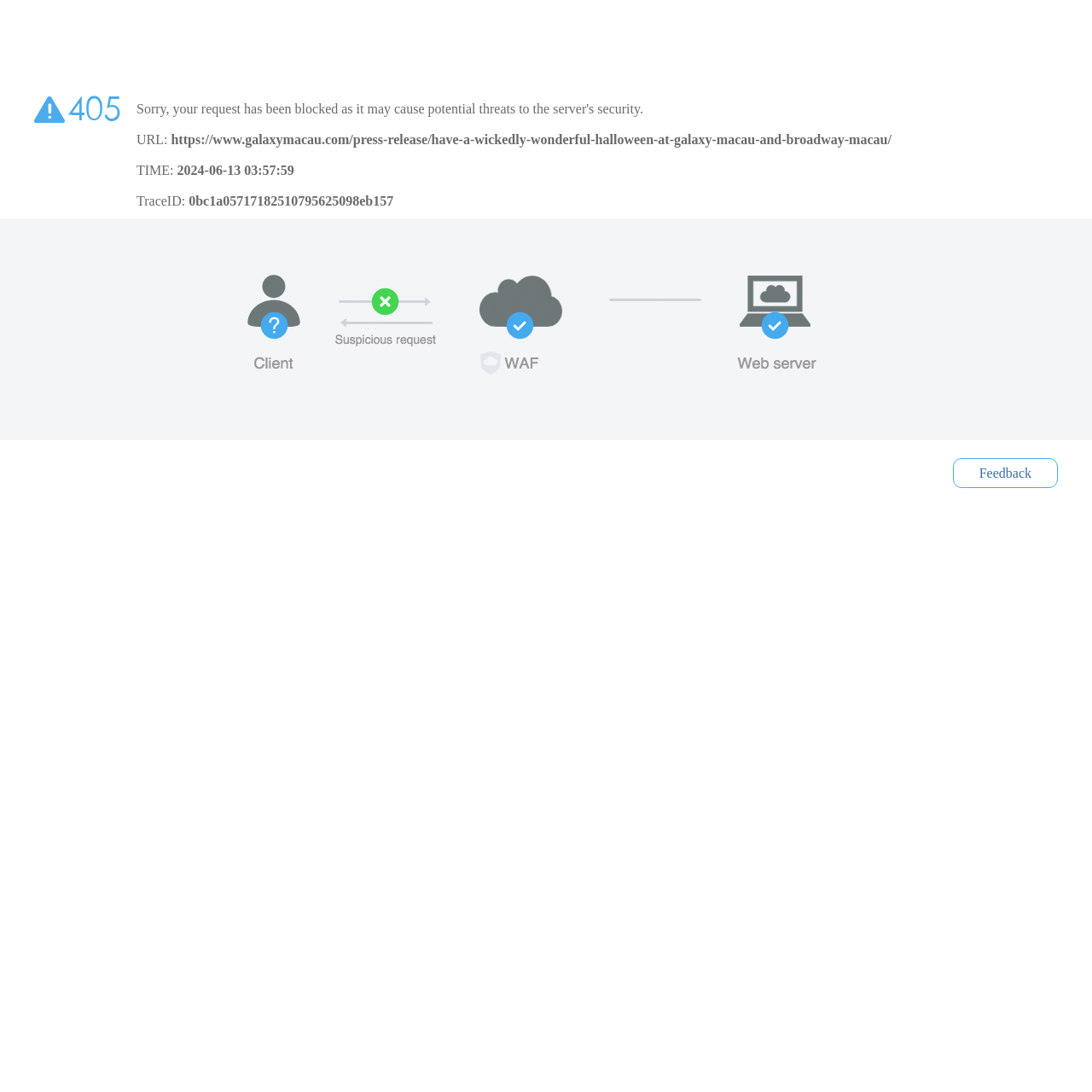Please reply to the following question with a single word or a short phrase:
What is the purpose of the link at the bottom right corner of the webpage?

Feedback